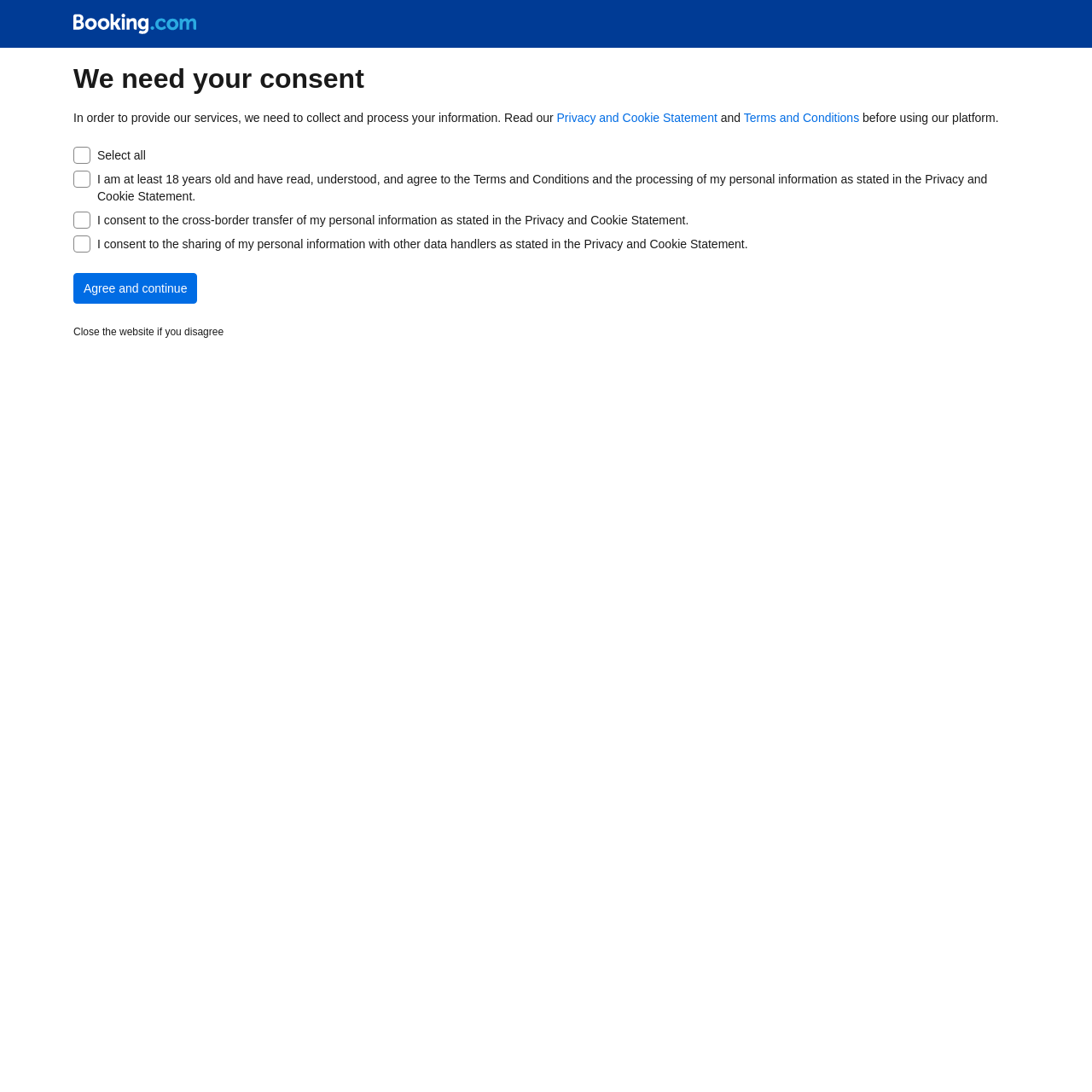Identify the bounding box for the described UI element. Provide the coordinates in (top-left x, top-left y, bottom-right x, bottom-right y) format with values ranging from 0 to 1: Agree and continue

[0.067, 0.25, 0.181, 0.278]